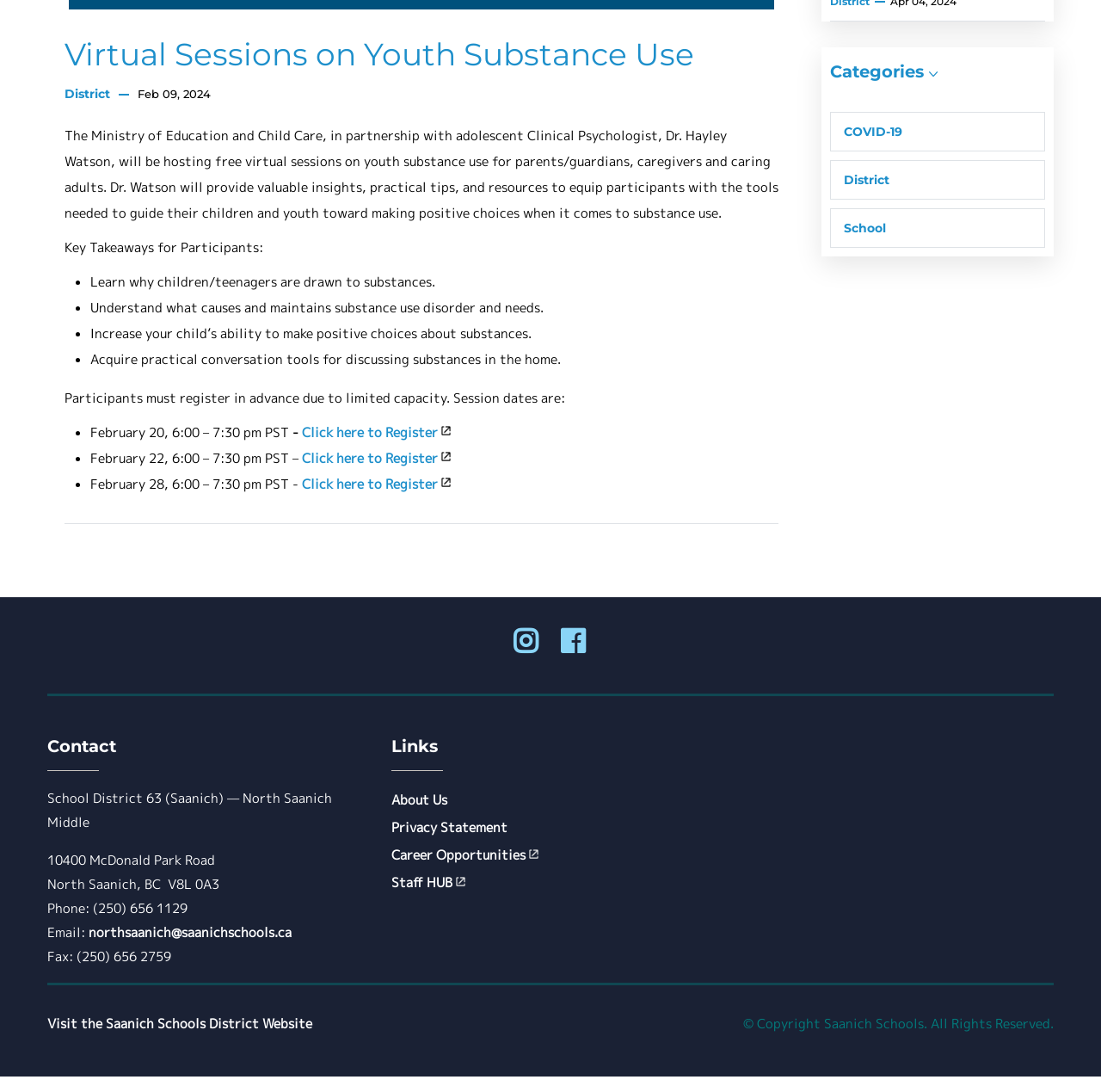Given the description "Career Opportunities", provide the bounding box coordinates of the corresponding UI element.

[0.355, 0.789, 0.489, 0.806]